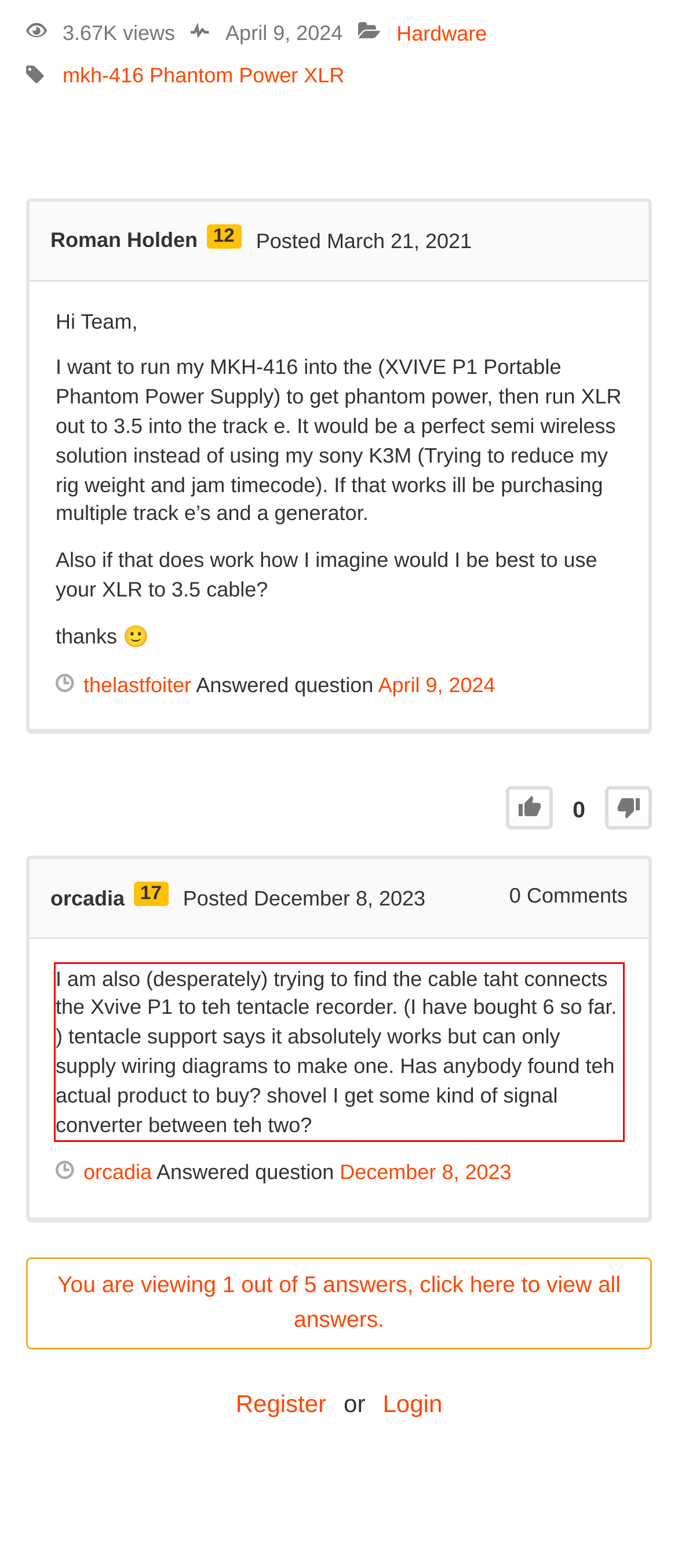Analyze the screenshot of a webpage where a red rectangle is bounding a UI element. Extract and generate the text content within this red bounding box.

I am also (desperately) trying to find the cable taht connects the Xvive P1 to teh tentacle recorder. (I have bought 6 so far. ) tentacle support says it absolutely works but can only supply wiring diagrams to make one. Has anybody found teh actual product to buy? shovel I get some kind of signal converter between teh two?